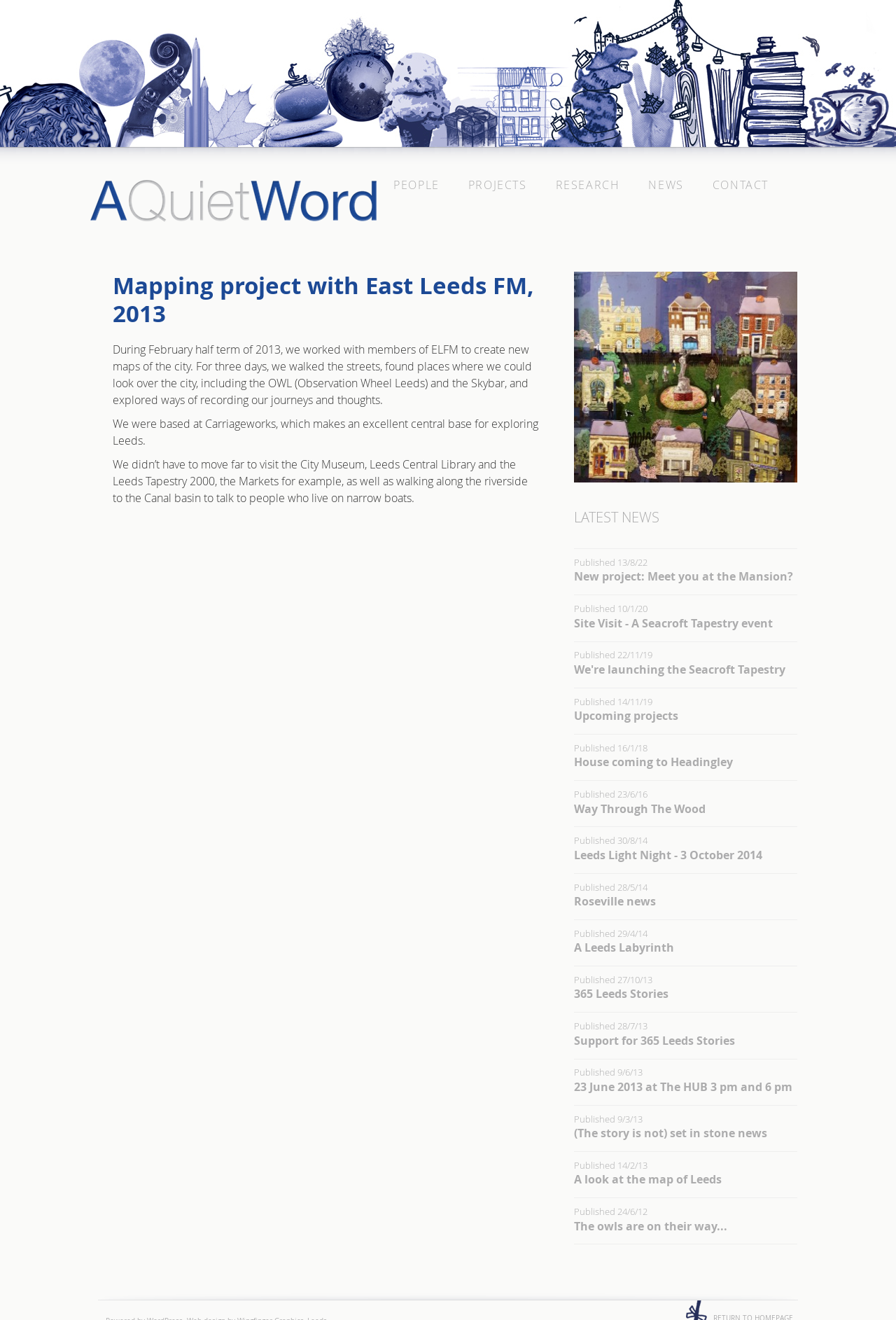What is the date of the oldest news article?
Analyze the image and provide a thorough answer to the question.

The oldest news article is located at the bottom of the 'LATEST NEWS' section and is dated '24/6/12', which is the oldest date among all the news articles.